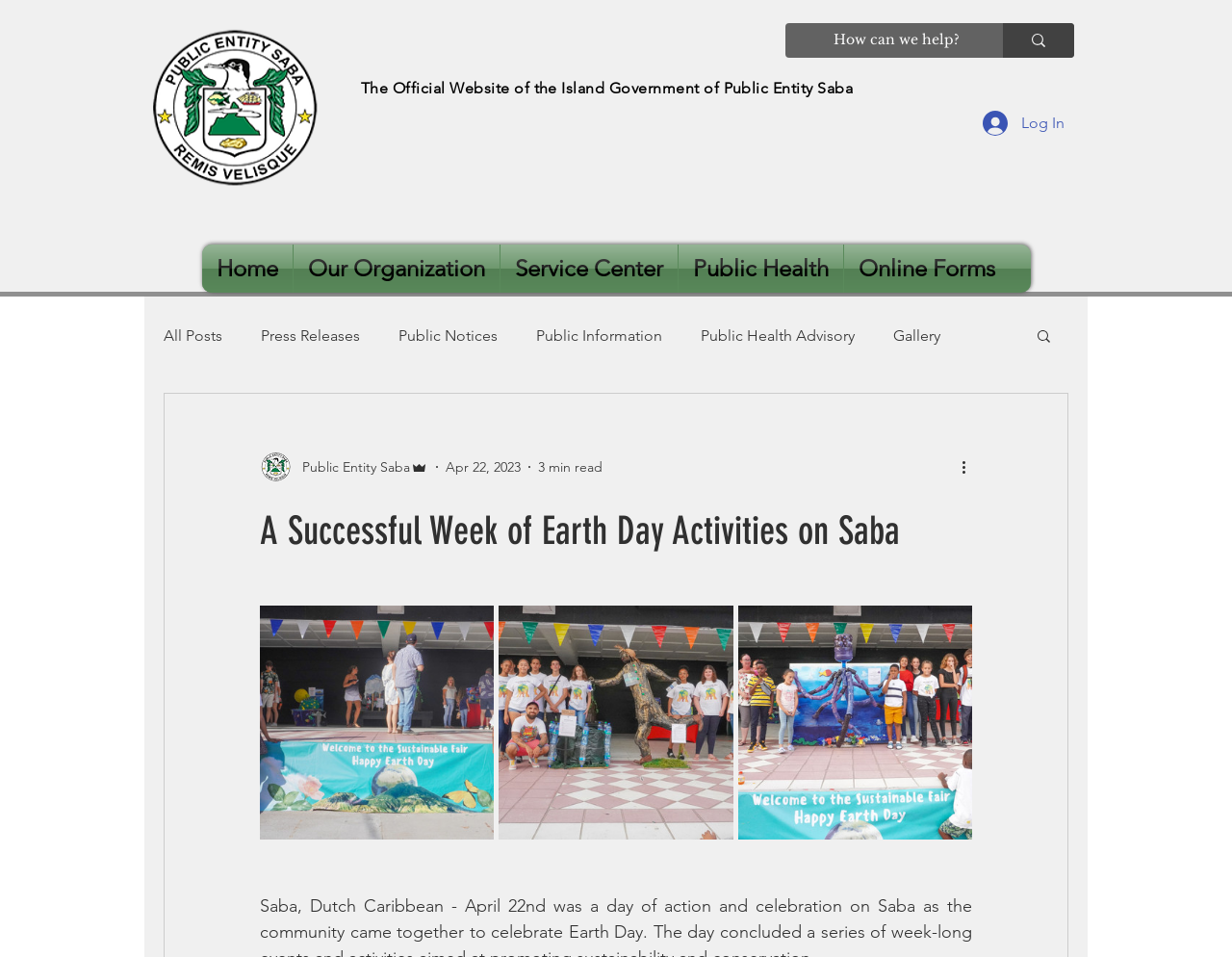Please determine the bounding box coordinates of the element's region to click in order to carry out the following instruction: "View the gallery". The coordinates should be four float numbers between 0 and 1, i.e., [left, top, right, bottom].

[0.725, 0.341, 0.763, 0.36]